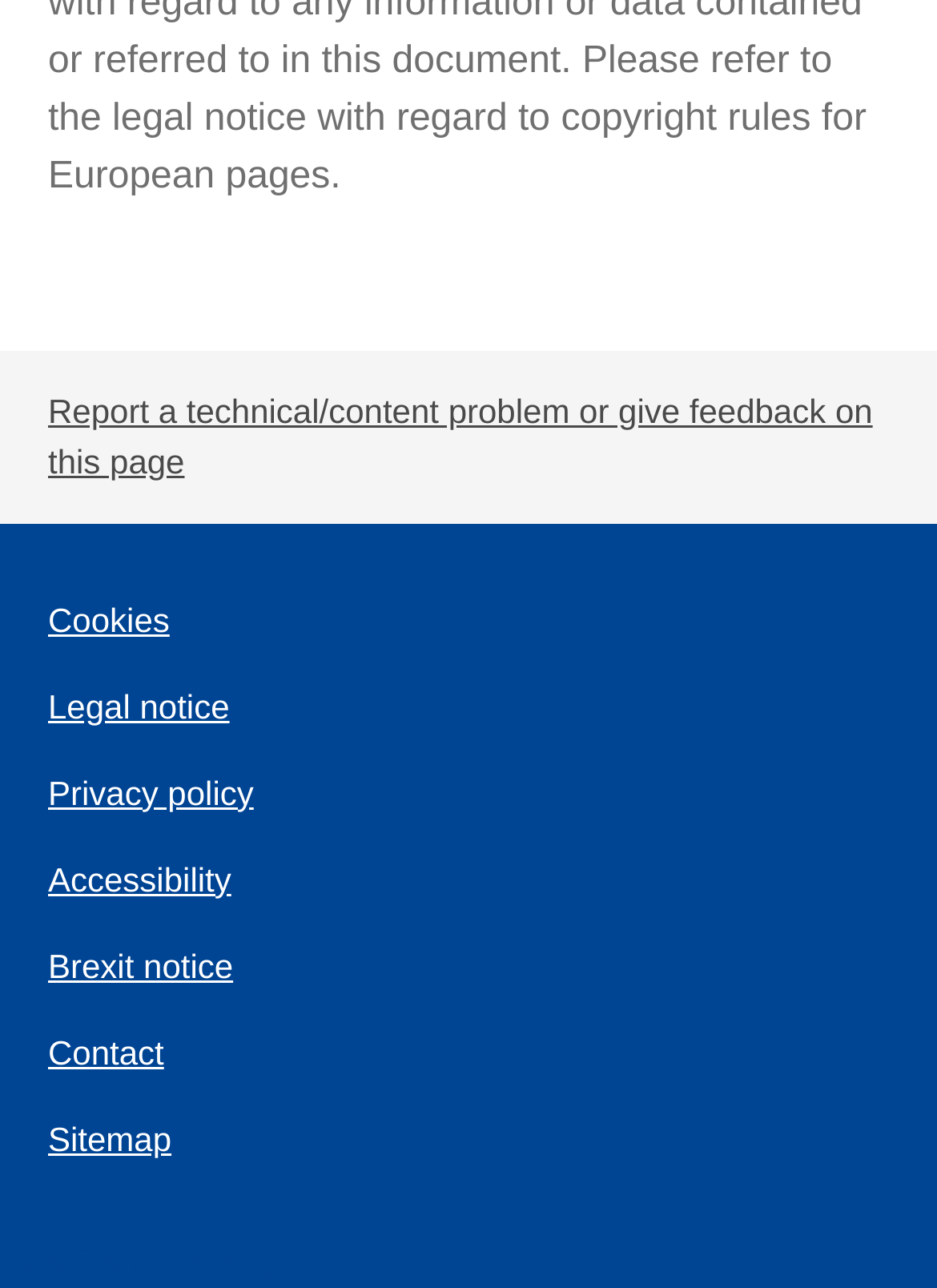Provide your answer in a single word or phrase: 
What is the IP address displayed at the bottom?

12.5.7.5